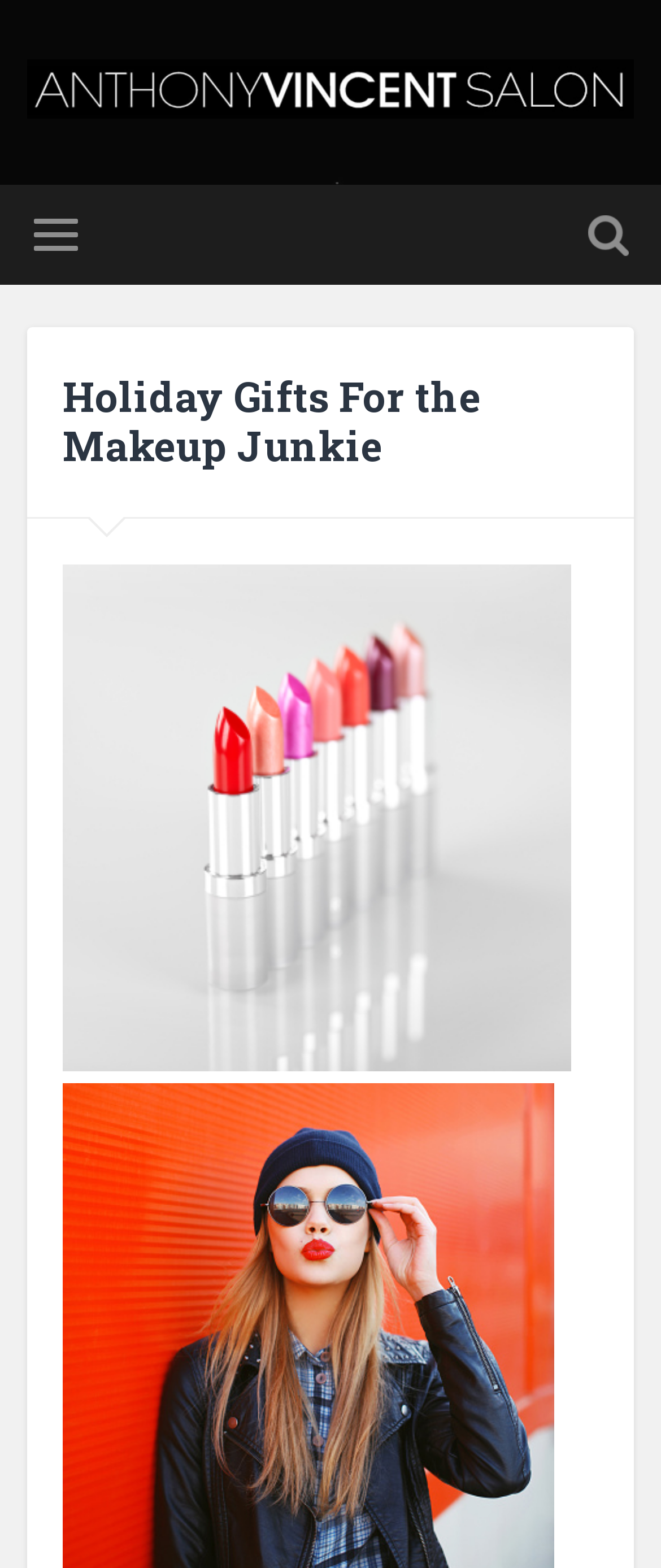Please answer the following question as detailed as possible based on the image: 
What is the location of the makeup artists?

I found the location of the makeup artists by looking at the root element 'Holiday Gifts For the Makeup Junkie | Make- Up Artists West Windsor NJ', which indicates that the makeup artists are located in West Windsor, New Jersey.